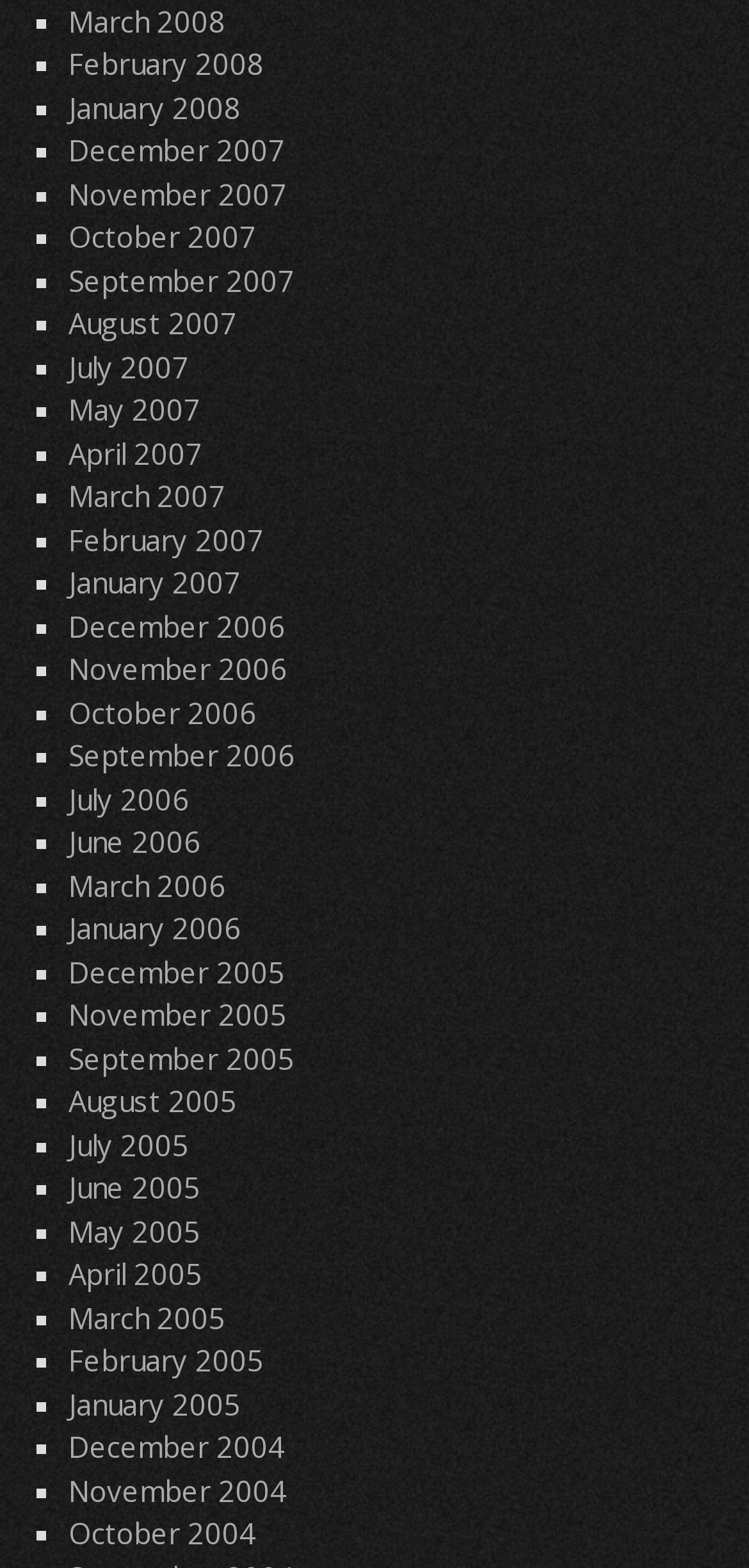Respond concisely with one word or phrase to the following query:
What is the purpose of the '■' symbol?

List marker